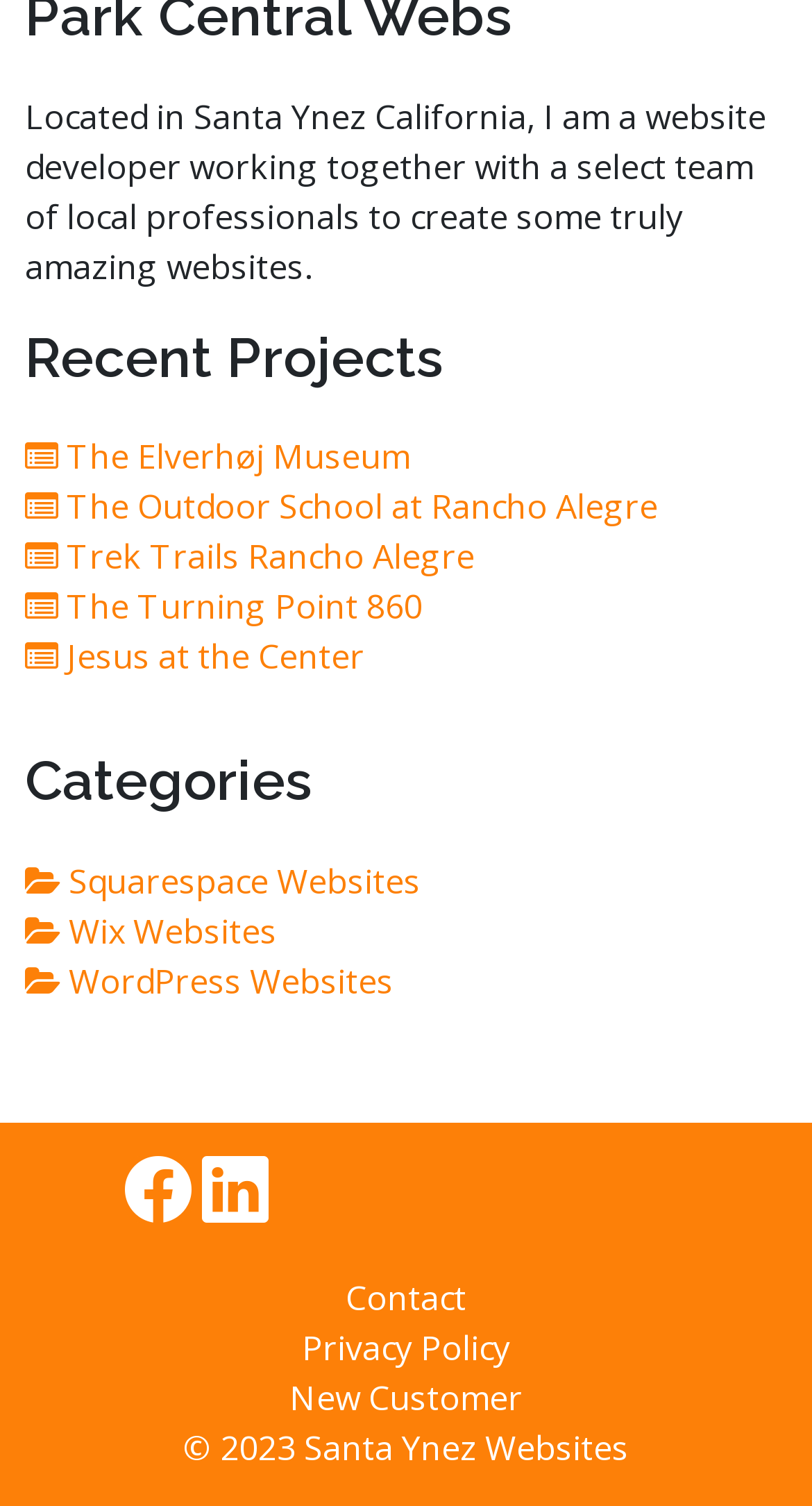Can you pinpoint the bounding box coordinates for the clickable element required for this instruction: "contact the website developer"? The coordinates should be four float numbers between 0 and 1, i.e., [left, top, right, bottom].

[0.154, 0.845, 0.846, 0.878]